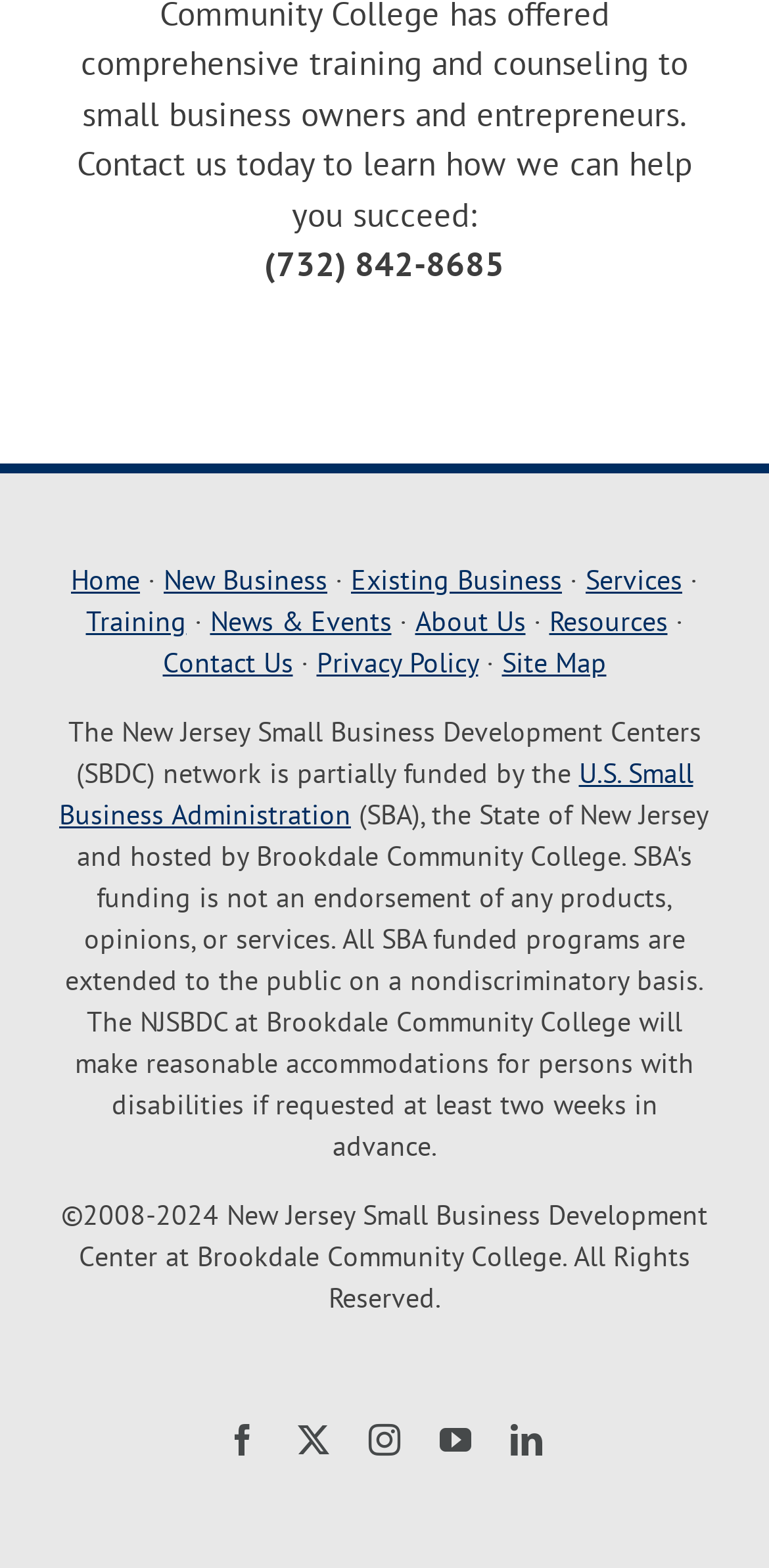Please look at the image and answer the question with a detailed explanation: What organization partially funds the NJ SBDC network?

The information is located at the bottom of the webpage, inside a link element with a bounding box of [0.077, 0.482, 0.901, 0.531]. The text mentions that the NJ SBDC network is partially funded by the U.S. Small Business Administration.